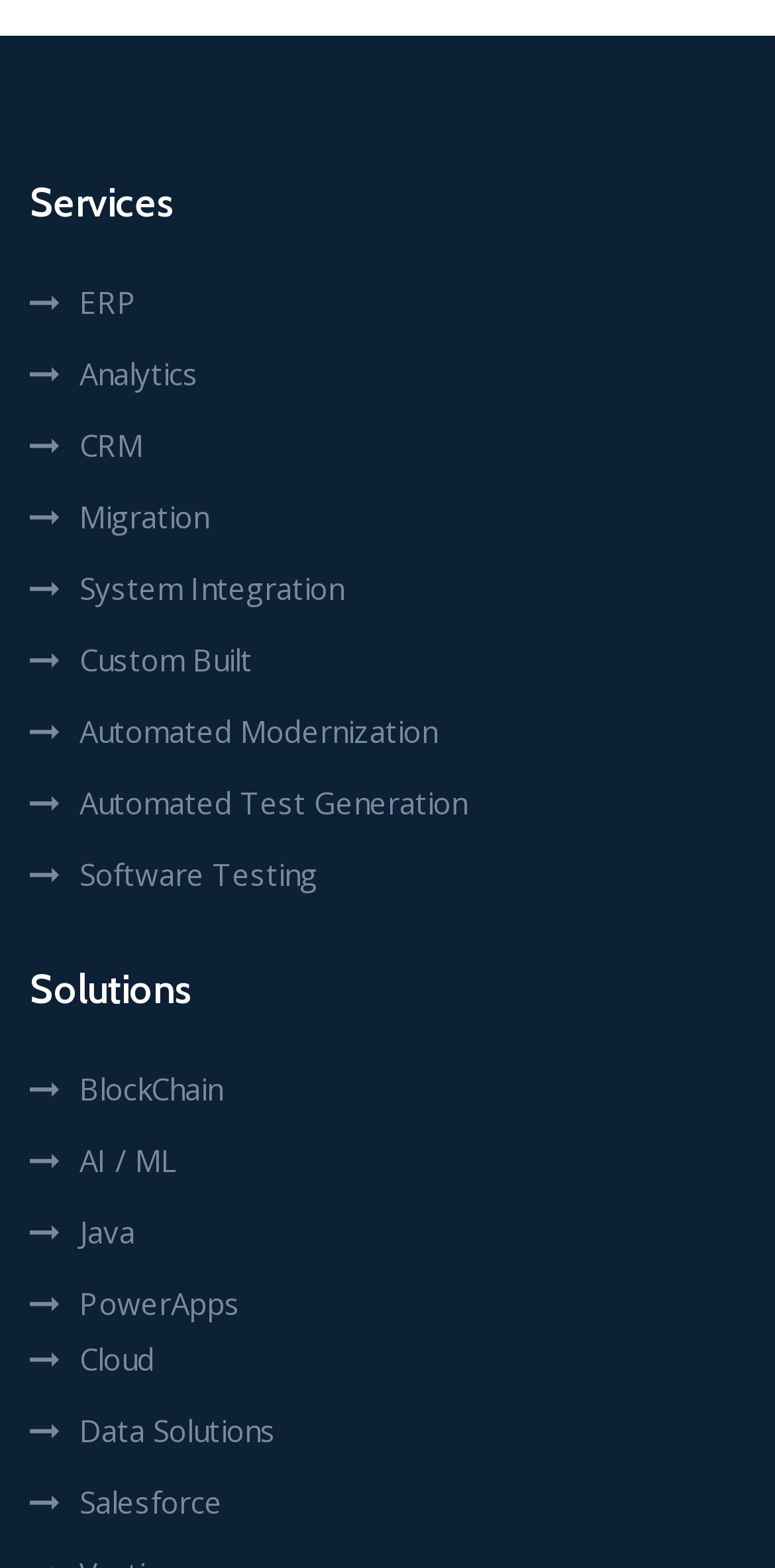Please identify the coordinates of the bounding box for the clickable region that will accomplish this instruction: "Check out AI / ML".

[0.038, 0.724, 0.228, 0.757]